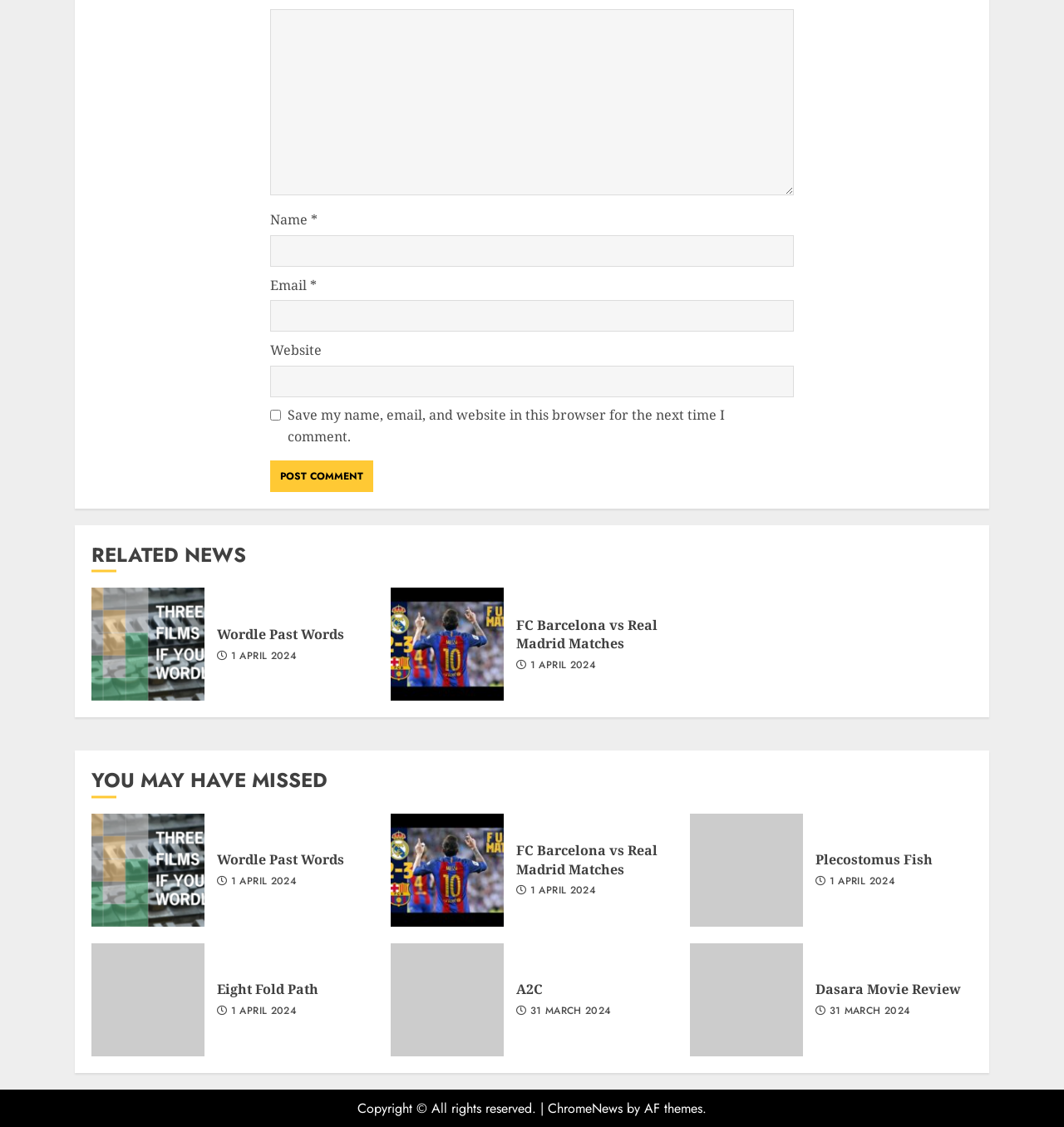Identify the bounding box coordinates for the UI element described as follows: "ChromeNews". Ensure the coordinates are four float numbers between 0 and 1, formatted as [left, top, right, bottom].

[0.515, 0.975, 0.585, 0.992]